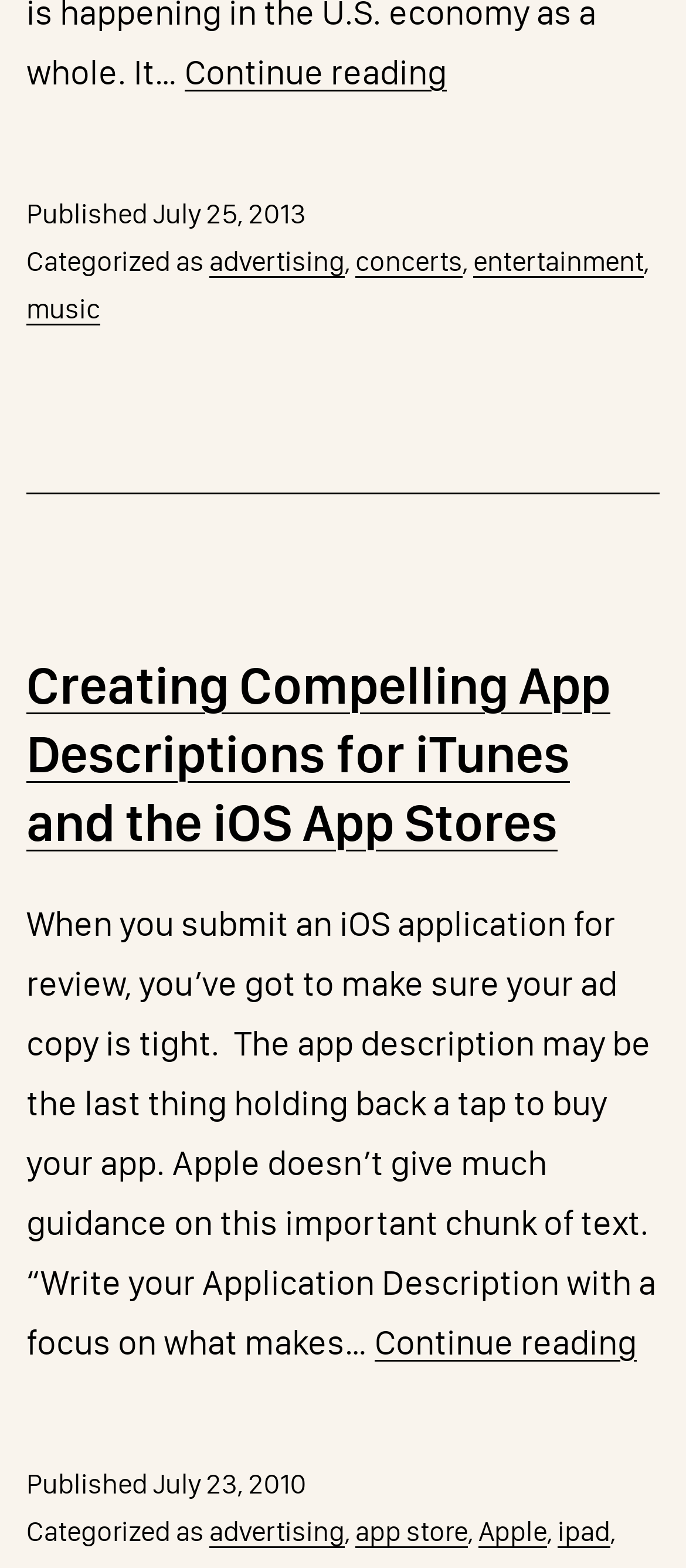Pinpoint the bounding box coordinates of the area that should be clicked to complete the following instruction: "Learn more about Apple". The coordinates must be given as four float numbers between 0 and 1, i.e., [left, top, right, bottom].

[0.697, 0.966, 0.797, 0.987]